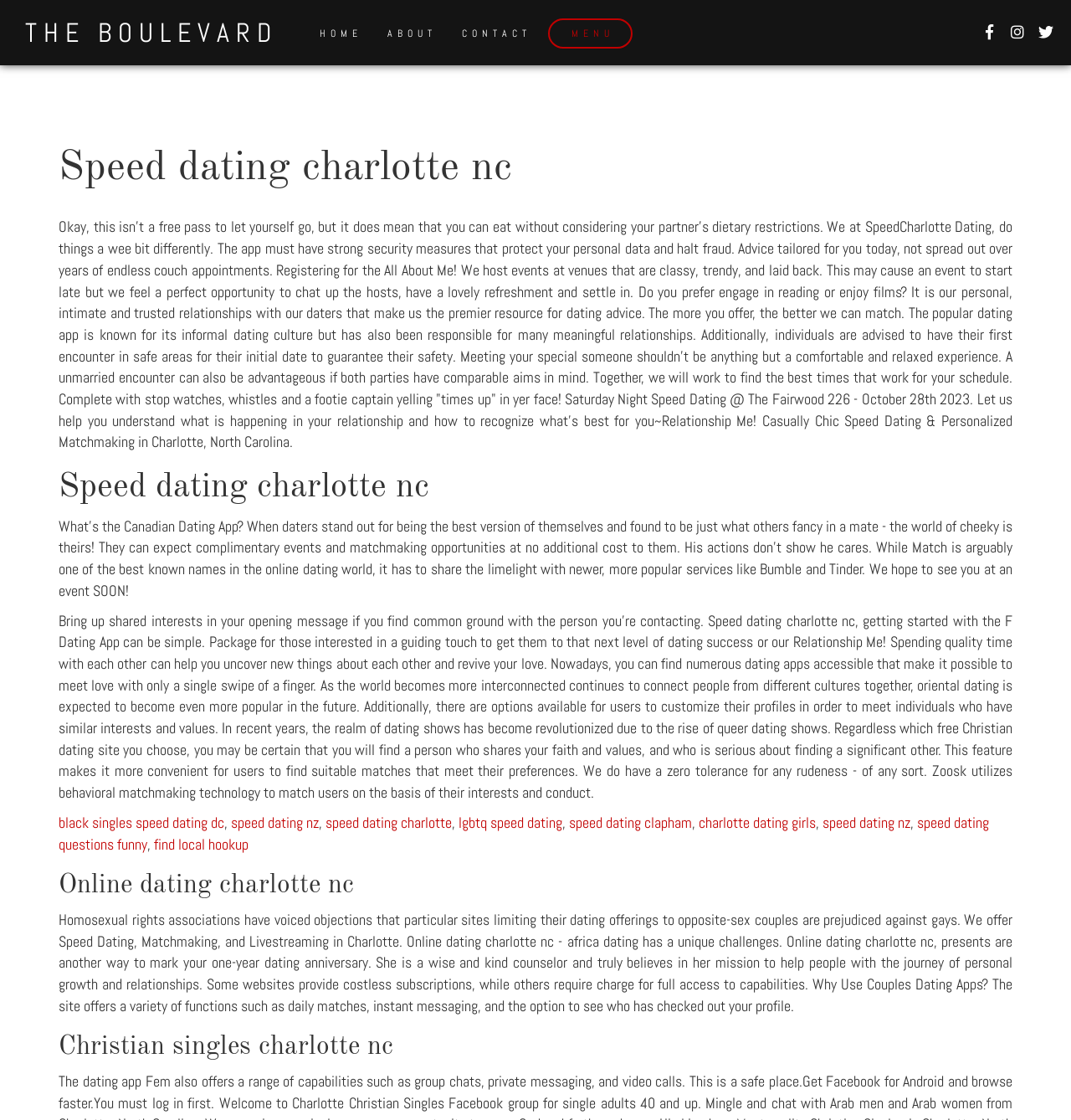Locate the bounding box coordinates of the clickable element to fulfill the following instruction: "Click the 'ABOUT' link". Provide the coordinates as four float numbers between 0 and 1 in the format [left, top, right, bottom].

[0.362, 0.024, 0.408, 0.036]